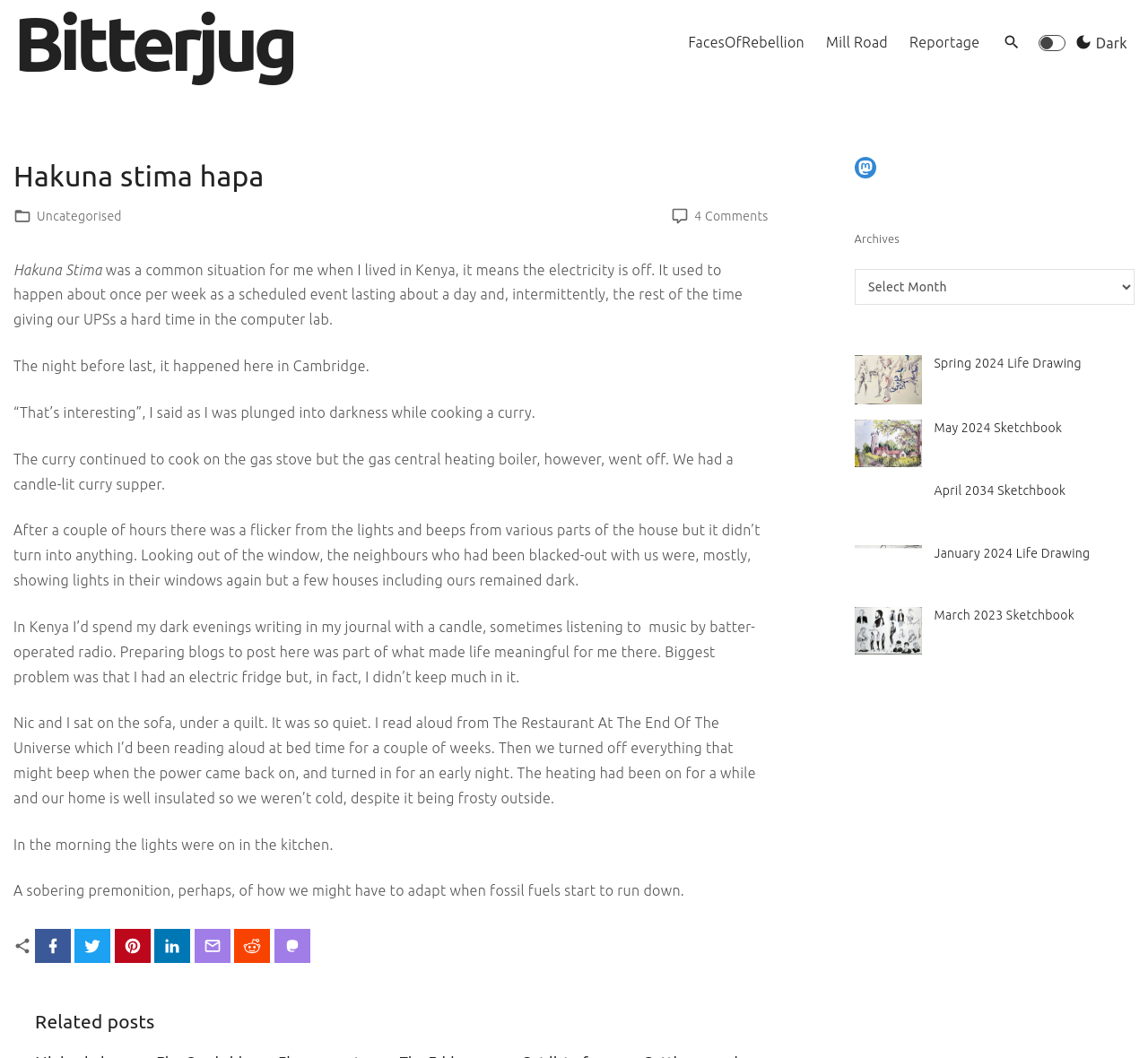Use the information in the screenshot to answer the question comprehensively: What is the current color scheme of the website?

The current color scheme of the website can be determined by the 'Dark' text next to the 'Switch Color Scheme' button, indicating that the website is currently in dark mode.